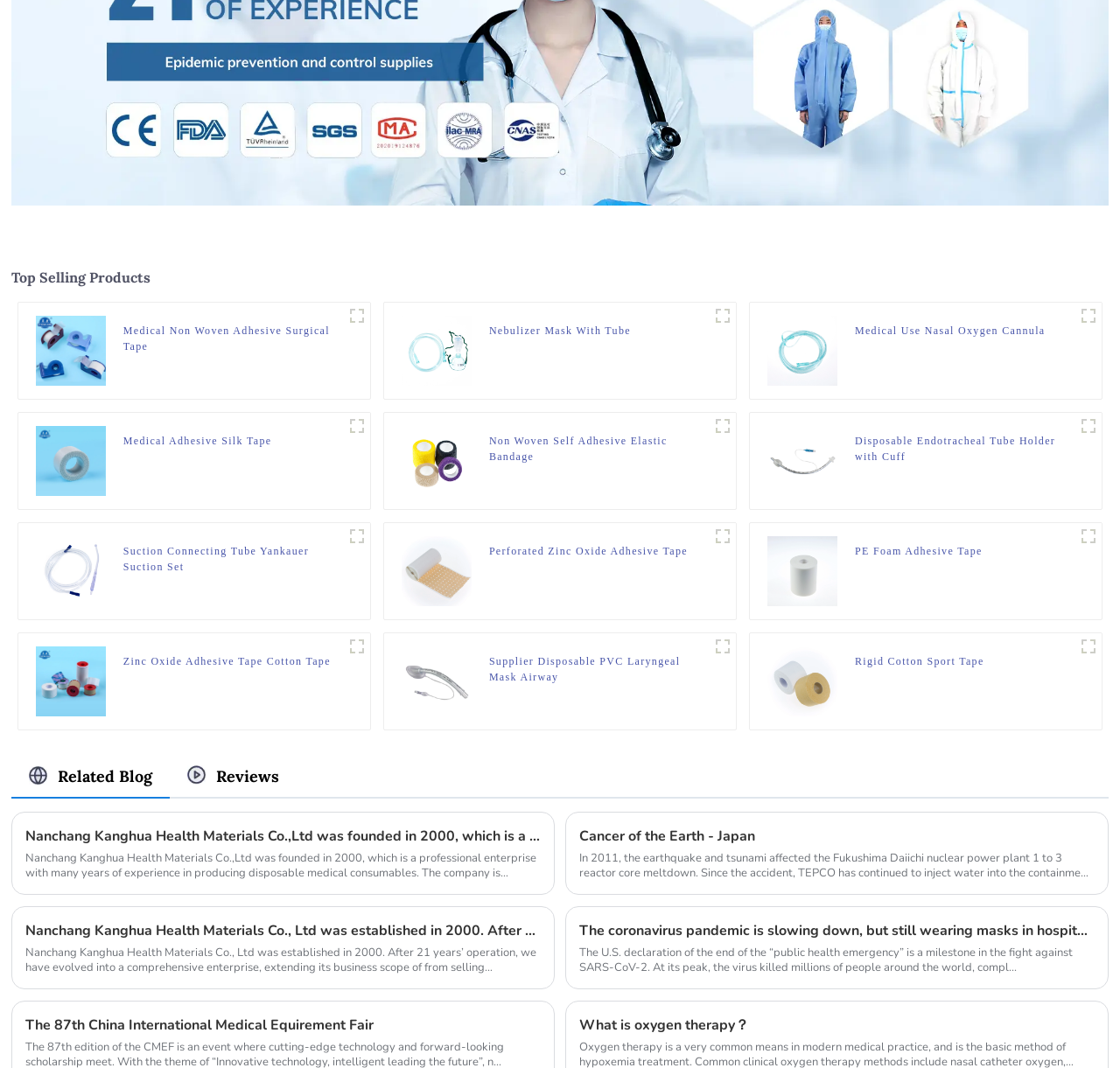Please identify the bounding box coordinates of the area that needs to be clicked to follow this instruction: "Click on the 'Anesthesia' link".

[0.01, 0.011, 0.99, 0.024]